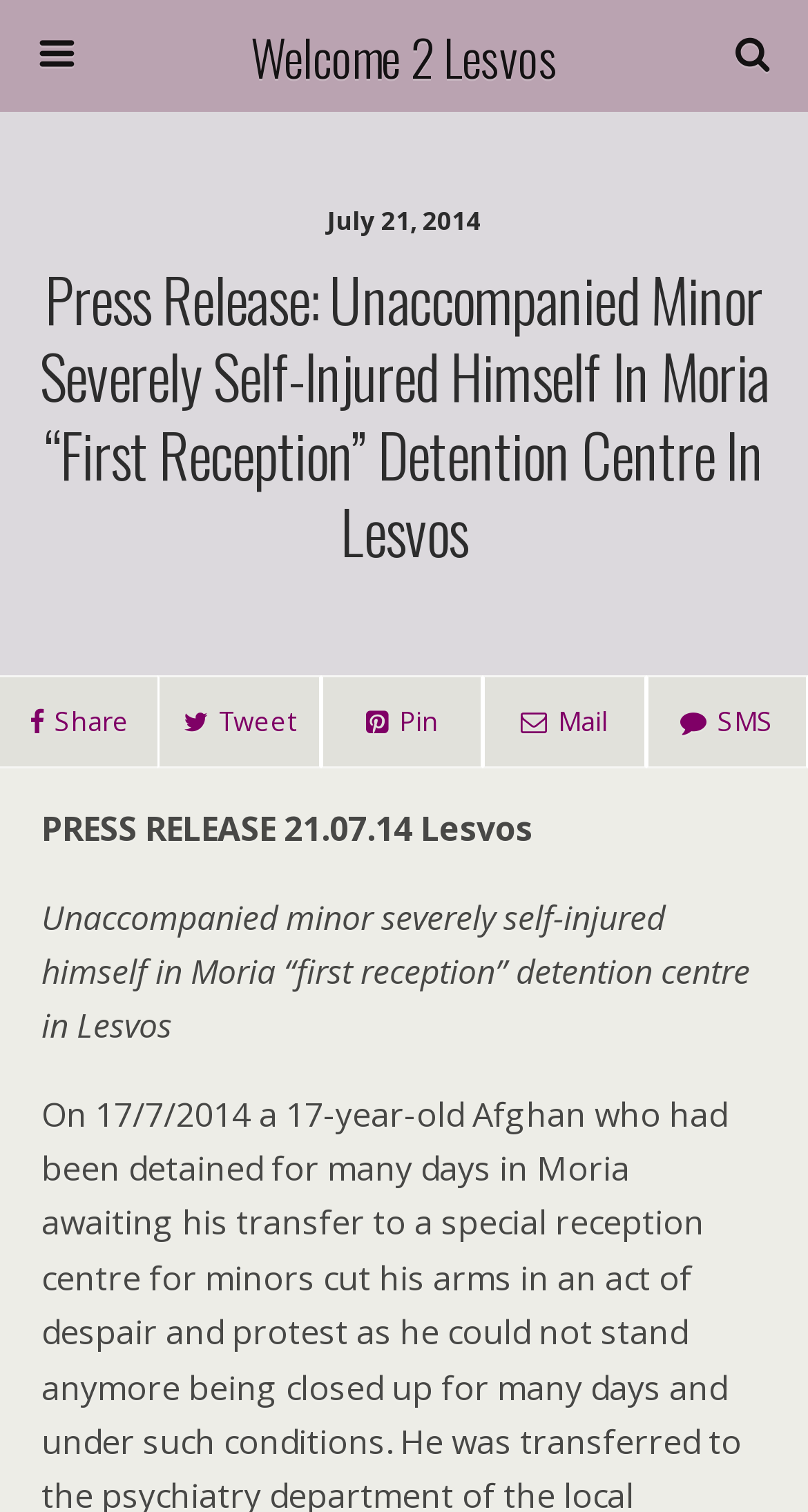Using the elements shown in the image, answer the question comprehensively: What is the date of the press release?

I found the date of the press release by looking at the static text element with the content 'July 21, 2014' which is located at the top of the webpage.